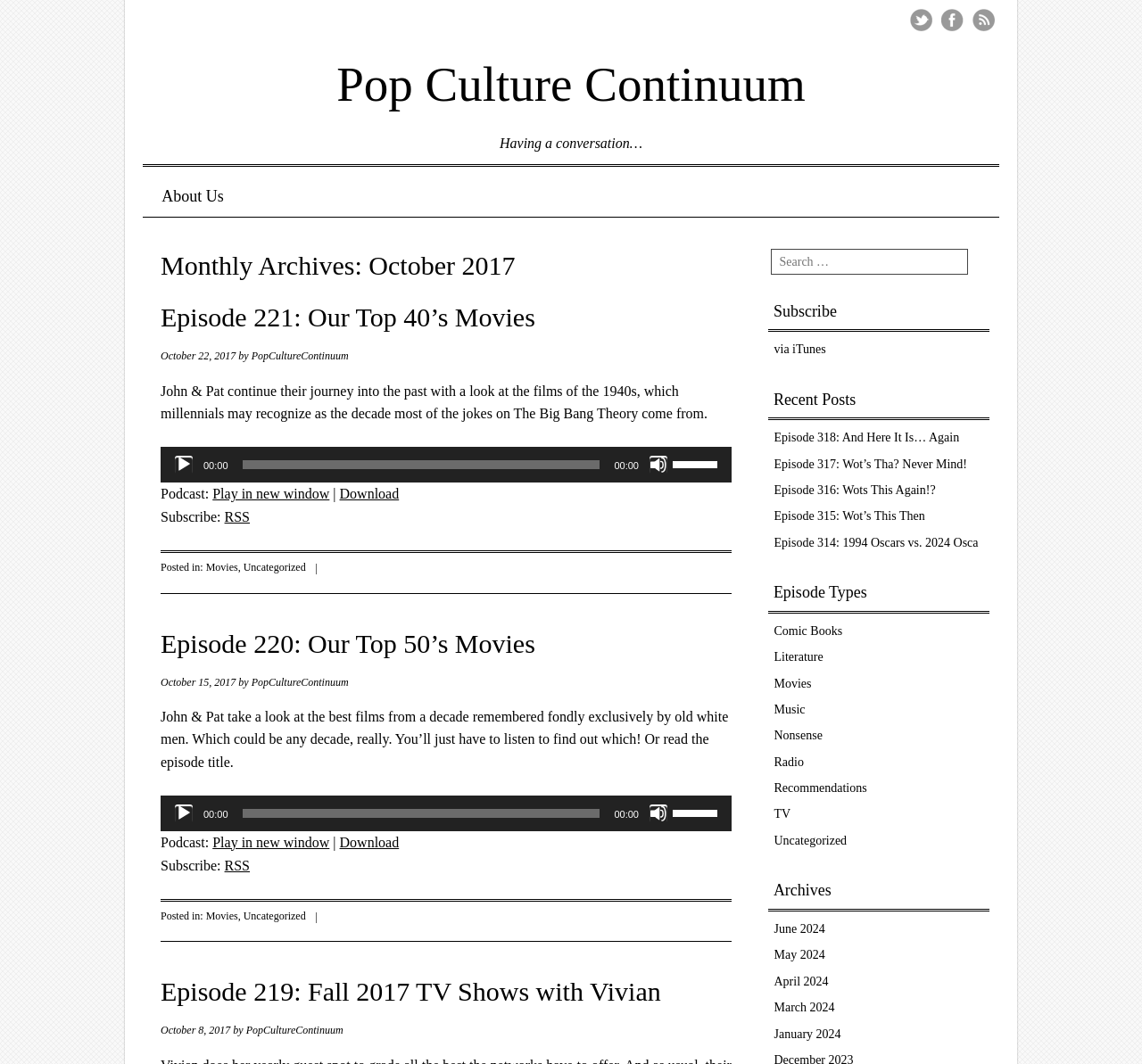Your task is to extract the text of the main heading from the webpage.

Pop Culture Continuum